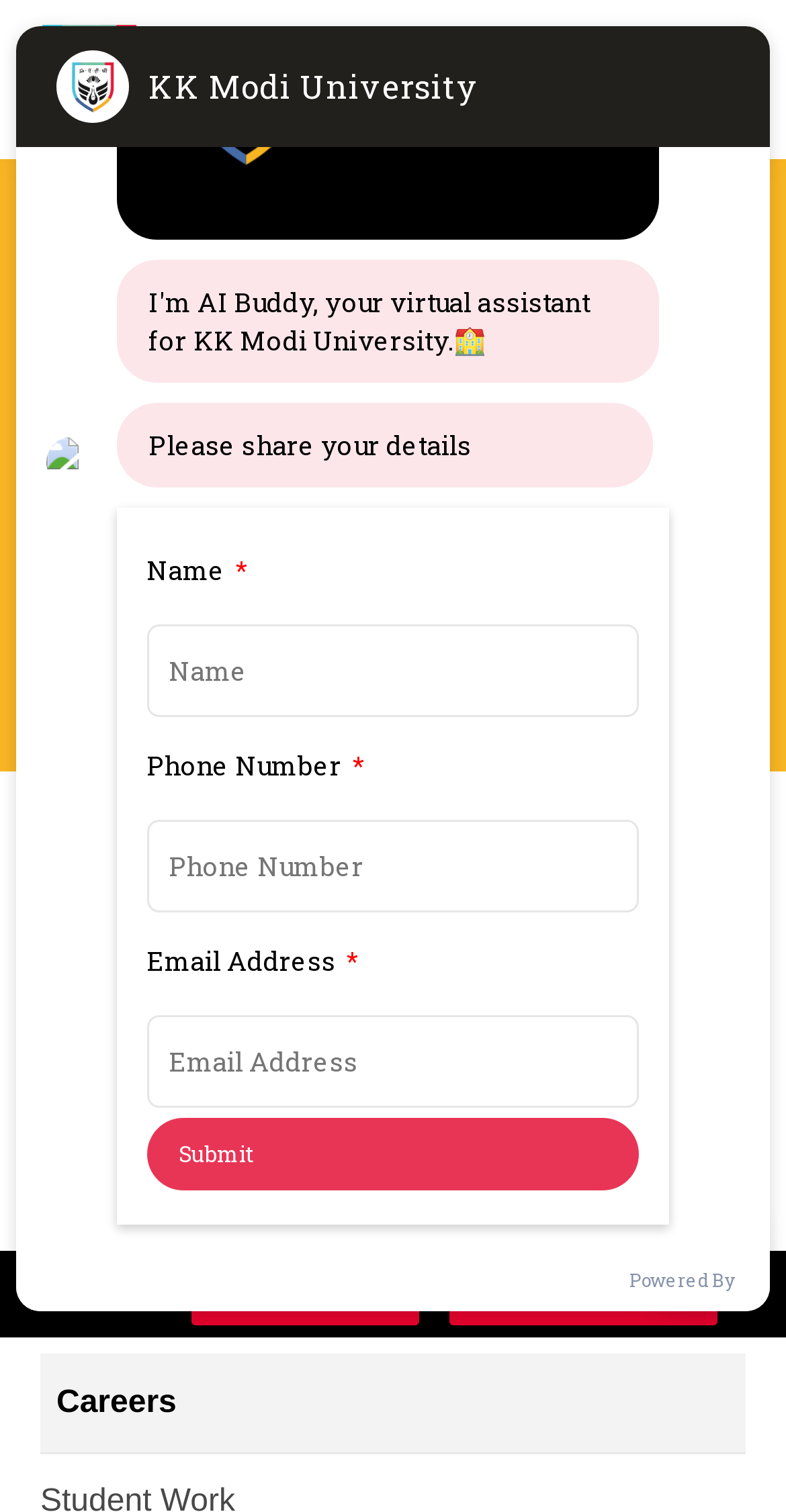Please give a one-word or short phrase response to the following question: 
What are the three options to take action on the webpage?

Call, APPLY NOW, ENQUIRE NOW